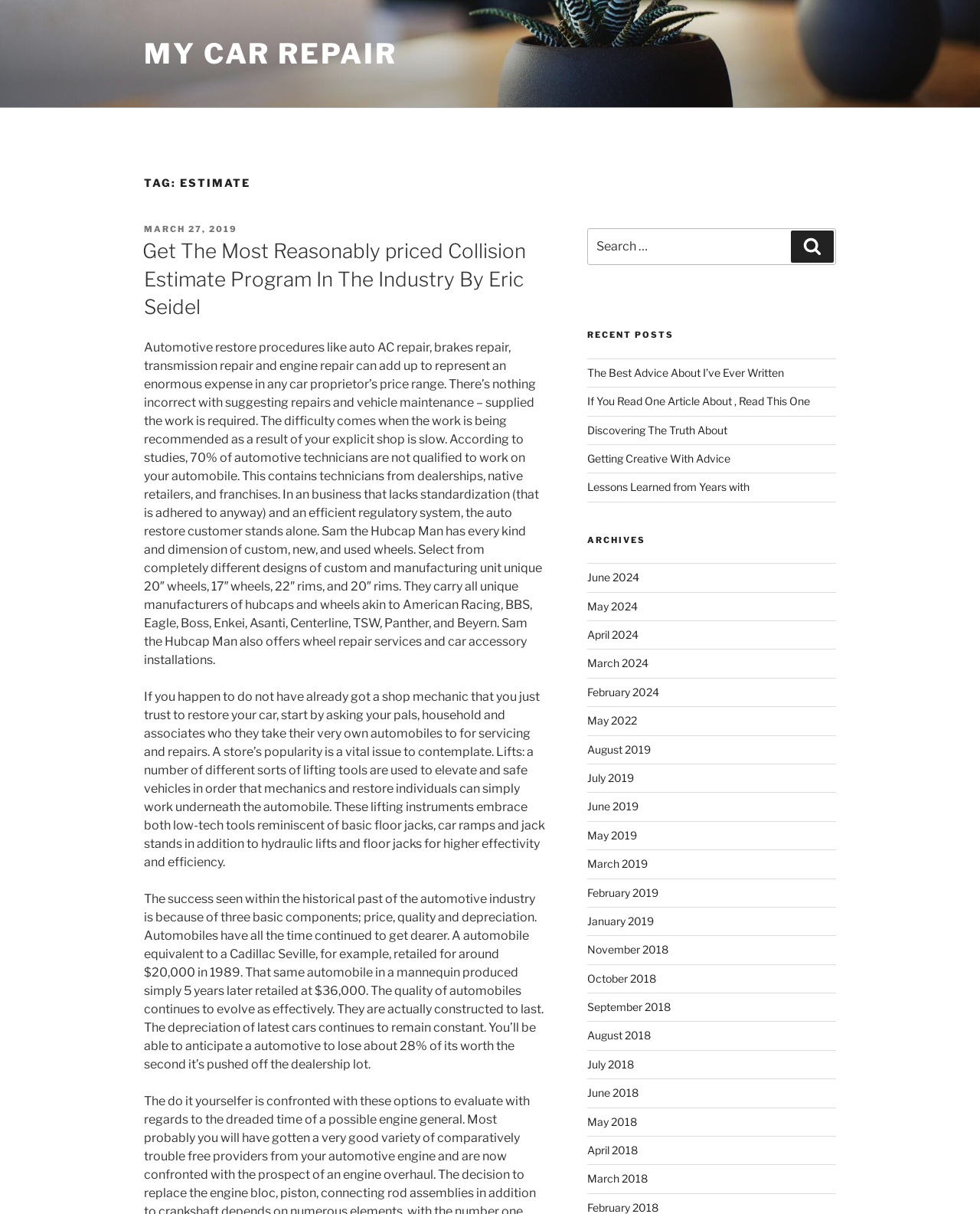Please identify the bounding box coordinates of the clickable element to fulfill the following instruction: "View Minister’s statement on May Labour Force Survey results". The coordinates should be four float numbers between 0 and 1, i.e., [left, top, right, bottom].

None